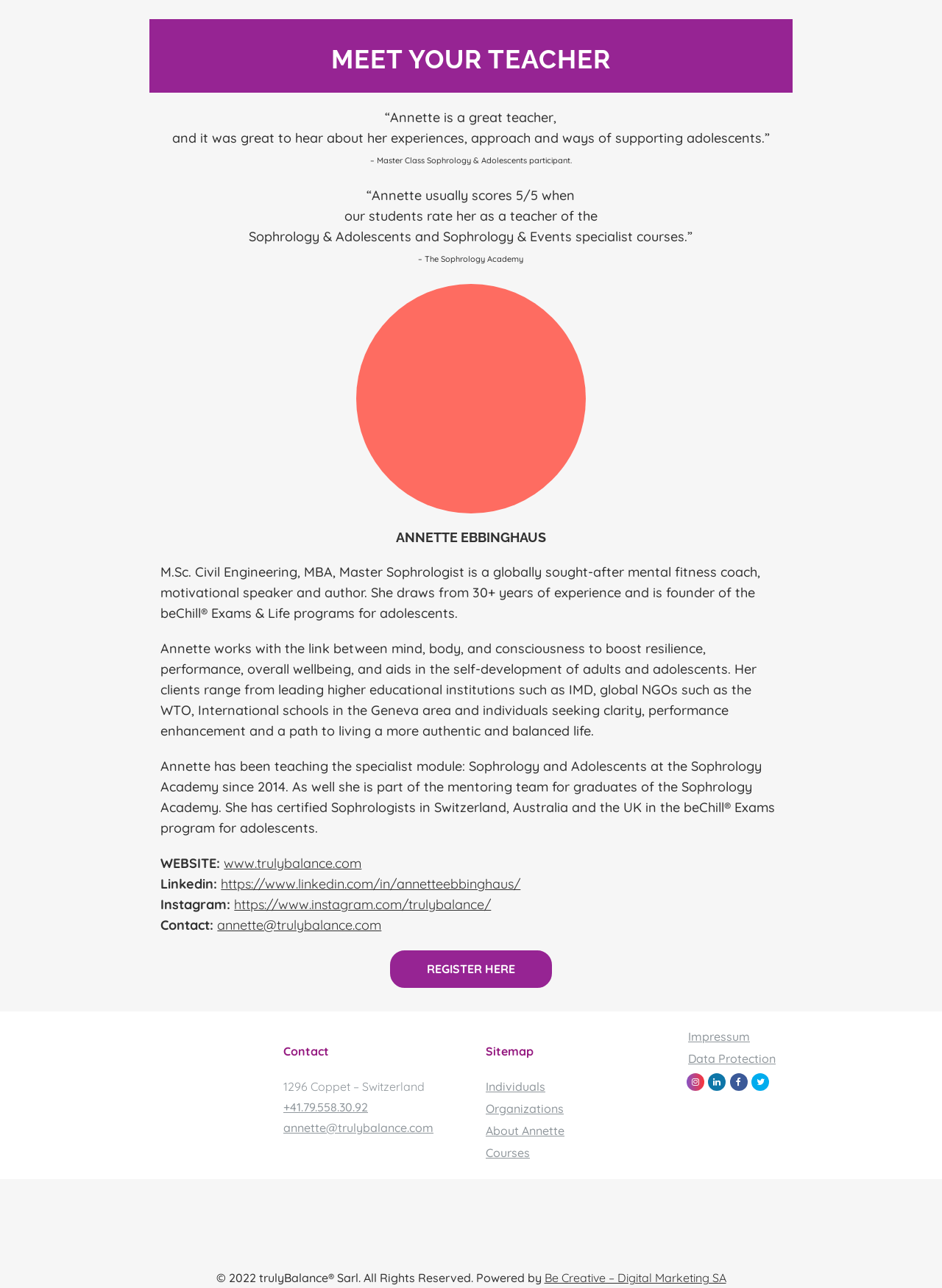Based on the element description www.trulybalance.com, identify the bounding box of the UI element in the given webpage screenshot. The coordinates should be in the format (top-left x, top-left y, bottom-right x, bottom-right y) and must be between 0 and 1.

[0.238, 0.664, 0.384, 0.677]